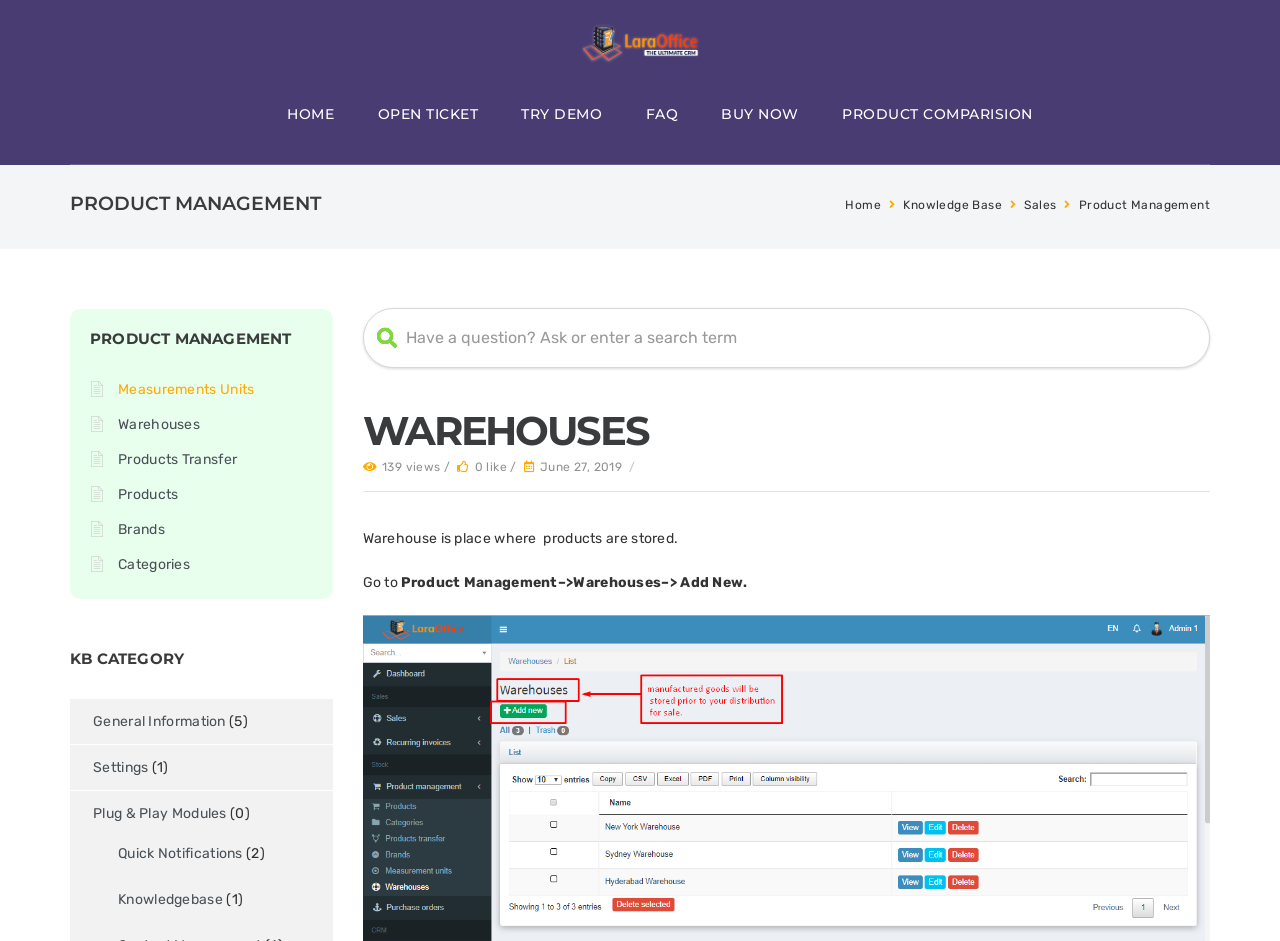What is the purpose of the Warehouses section?
Please give a detailed and thorough answer to the question, covering all relevant points.

According to the webpage, the Warehouses section is where products are stored, as indicated by the text 'Warehouse is place where products are stored.' This suggests that the purpose of the Warehouses section is to manage and store products.